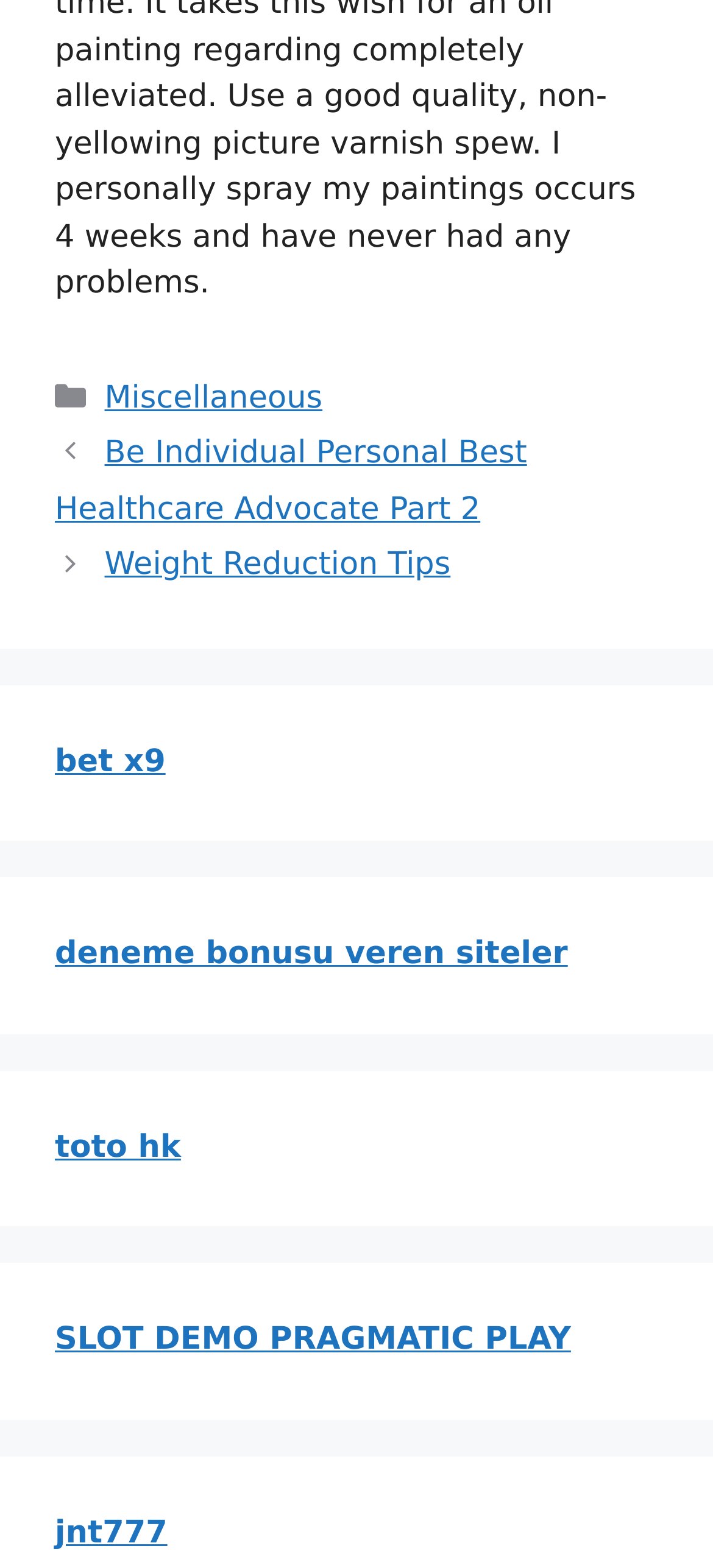Please specify the bounding box coordinates of the element that should be clicked to execute the given instruction: 'visit deneme bonusu veren siteler'. Ensure the coordinates are four float numbers between 0 and 1, expressed as [left, top, right, bottom].

[0.077, 0.101, 0.796, 0.125]